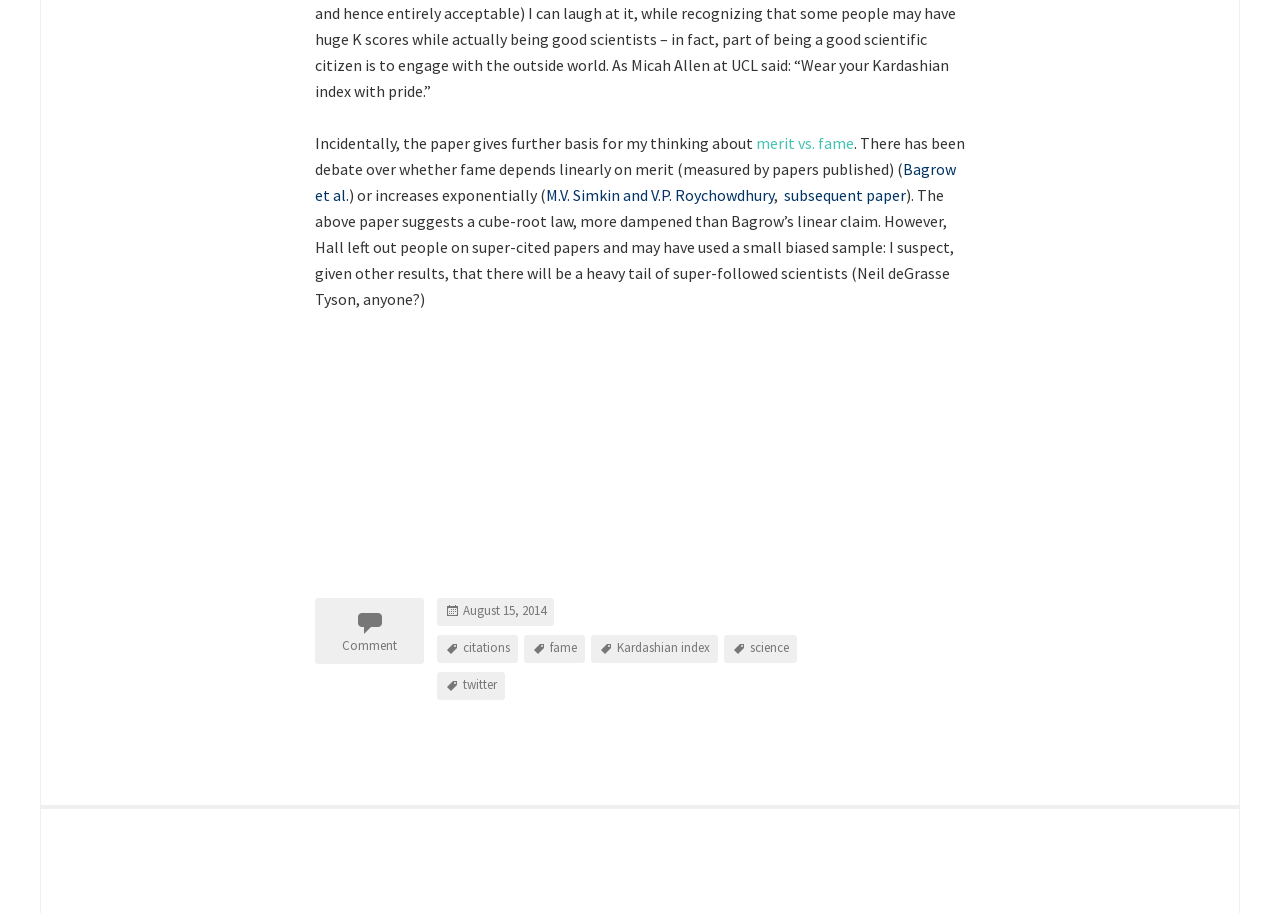Identify the bounding box coordinates for the UI element that matches this description: "- ALA KOL".

None